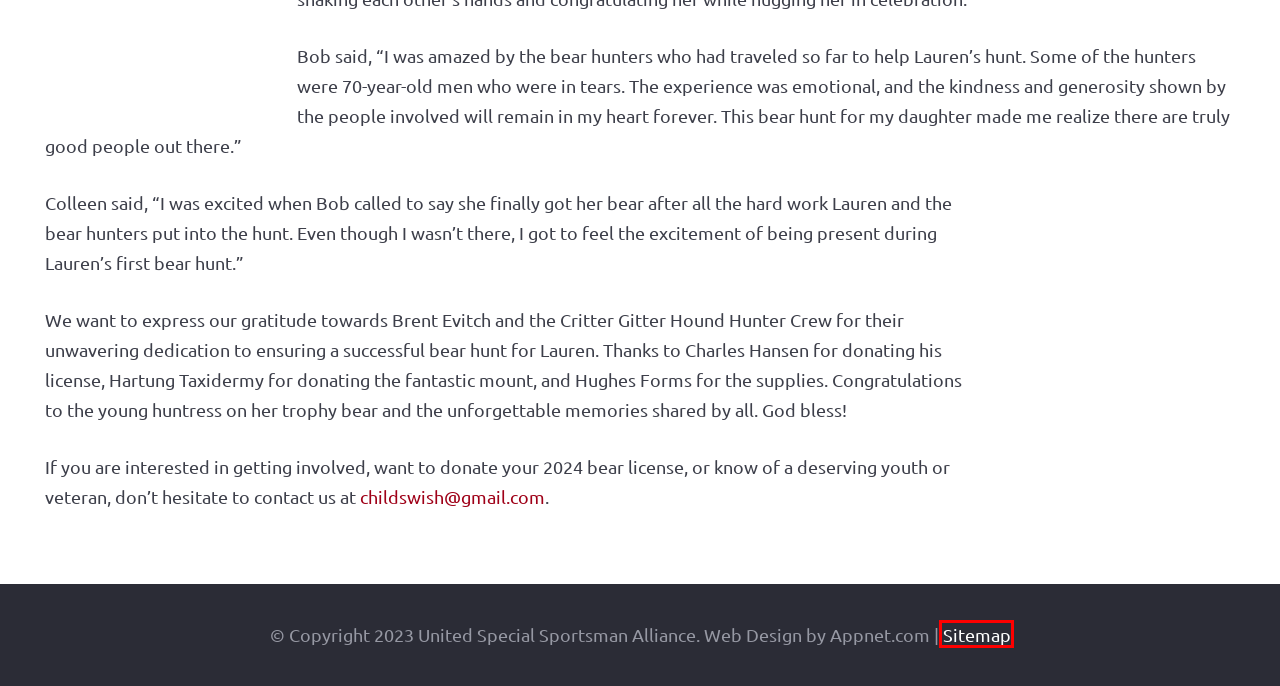You are provided with a screenshot of a webpage highlighting a UI element with a red bounding box. Choose the most suitable webpage description that matches the new page after clicking the element in the bounding box. Here are the candidates:
A. Upcoming Events - Childswish – USSA
B. Sitemap - Pages - Childswish – USSA
C. Pittsville - Wisconsin - Non Profit - Childswish – USSA
D. Wisconsin - Pittsville - Non Profit - Childswish – USSA
E. Applications - Non Profit - - Childswish – USSA
F. Children - Veterans - Nonprofit - WI - hunting and fishing charity
G. Children Testimonials - Childswish – USSA
H. Category: News - Childswish – USSA

B